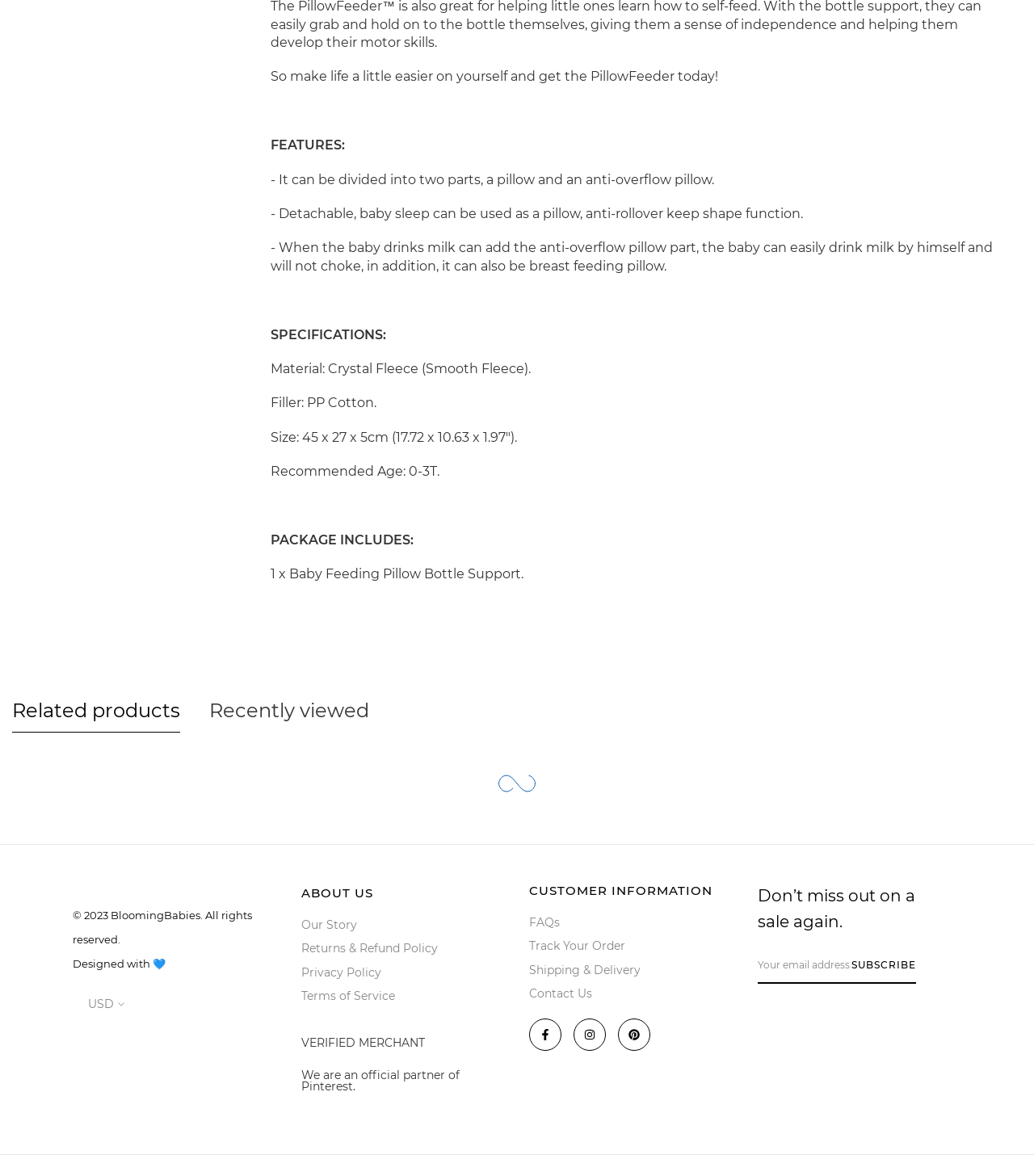Find the bounding box coordinates of the element's region that should be clicked in order to follow the given instruction: "Click the 'Related products' button". The coordinates should consist of four float numbers between 0 and 1, i.e., [left, top, right, bottom].

[0.012, 0.586, 0.174, 0.623]